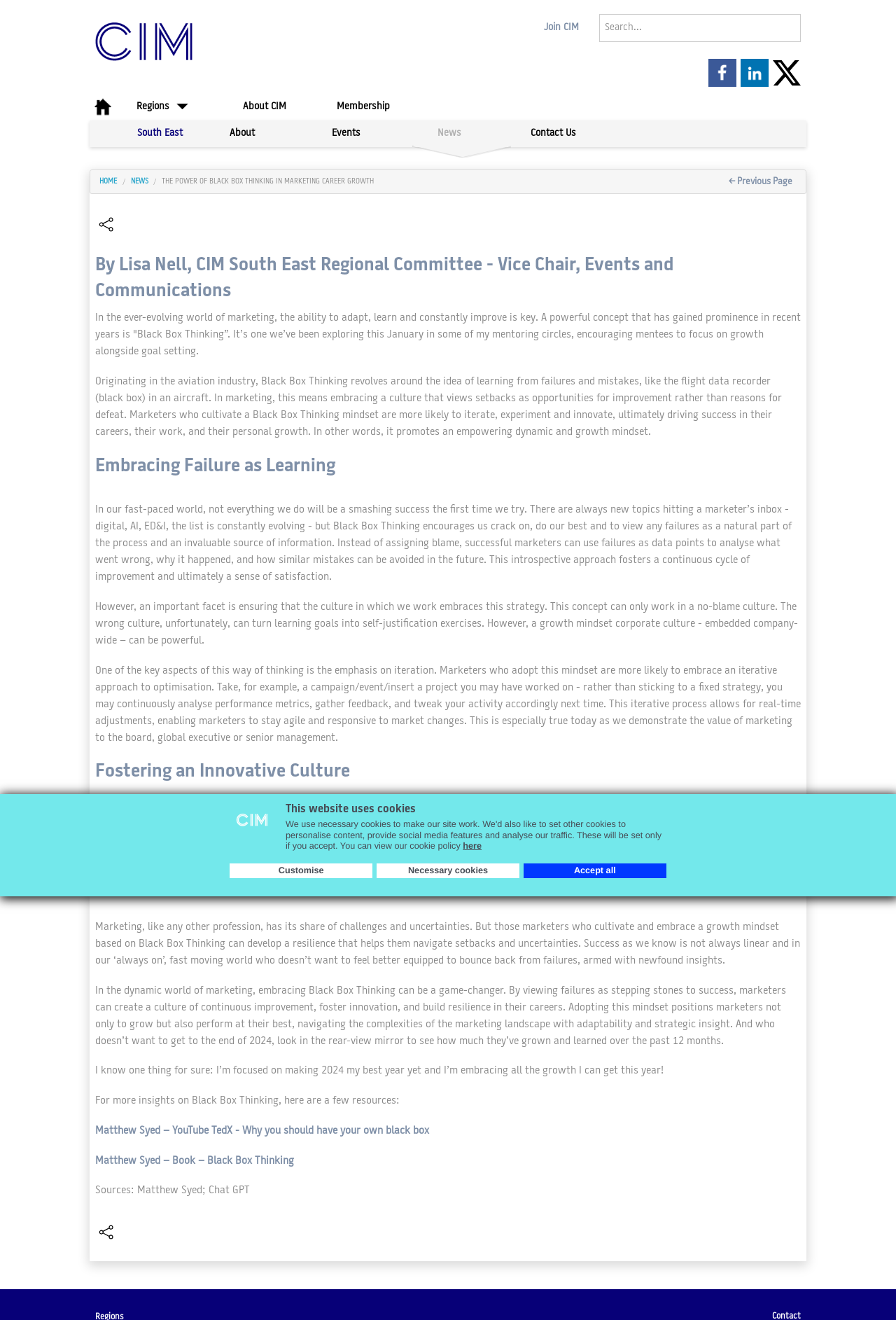Determine the bounding box coordinates for the HTML element mentioned in the following description: "< Previous Page". The coordinates should be a list of four floats ranging from 0 to 1, represented as [left, top, right, bottom].

[0.813, 0.134, 0.884, 0.141]